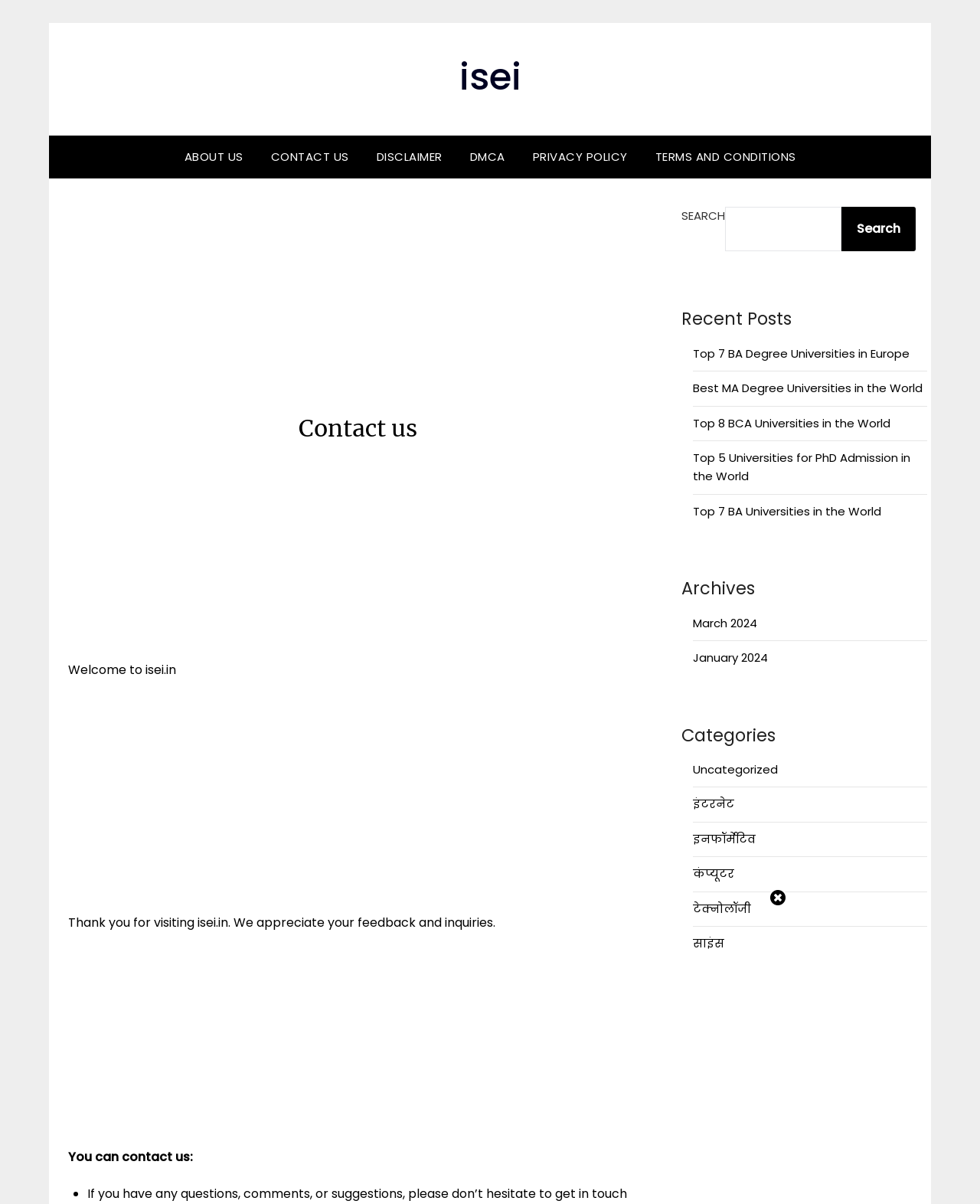How many archive links are there?
Look at the screenshot and respond with a single word or phrase.

2